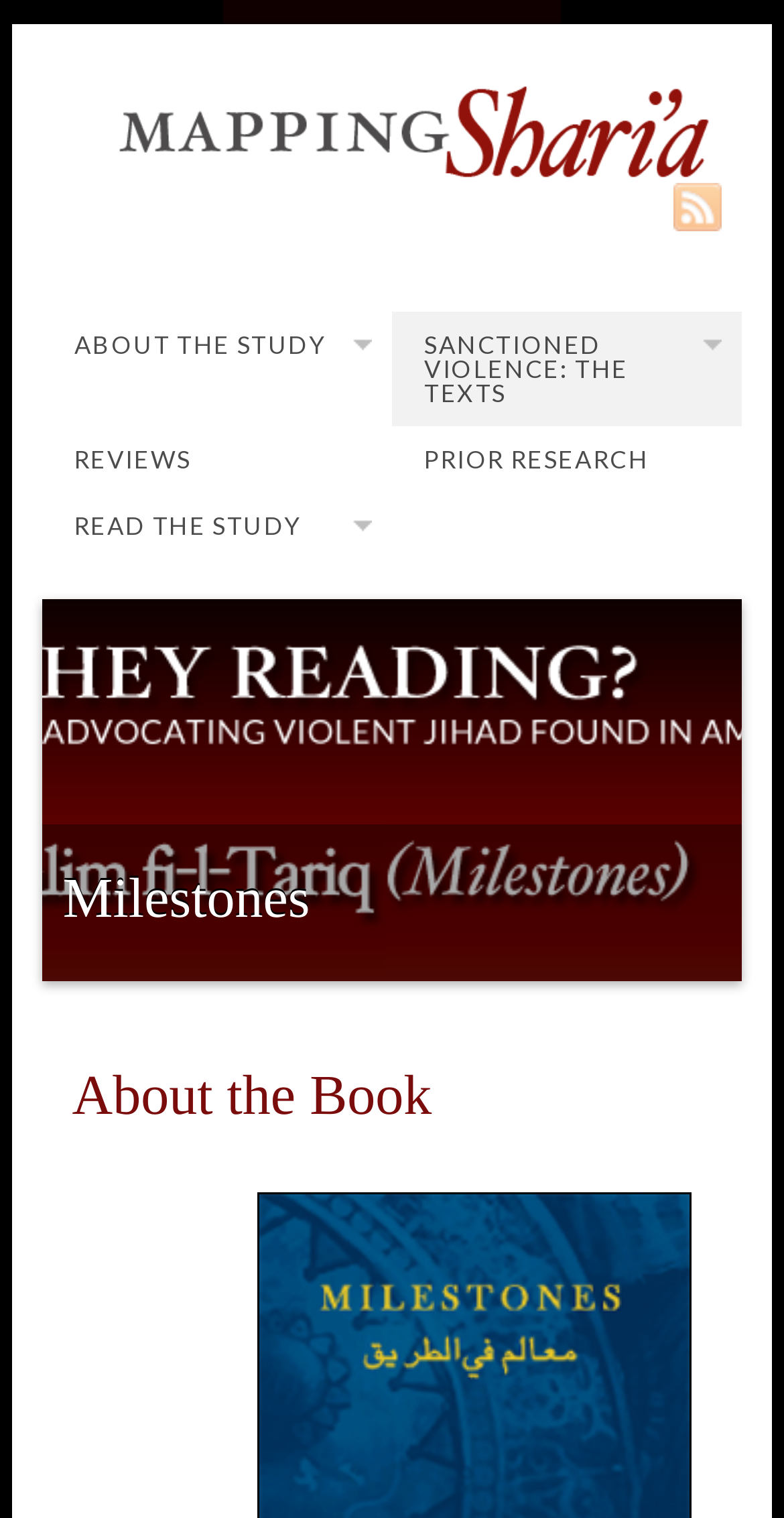What is the shape of the image at the top of the webpage?
Look at the image and respond with a single word or a short phrase.

Rectangle